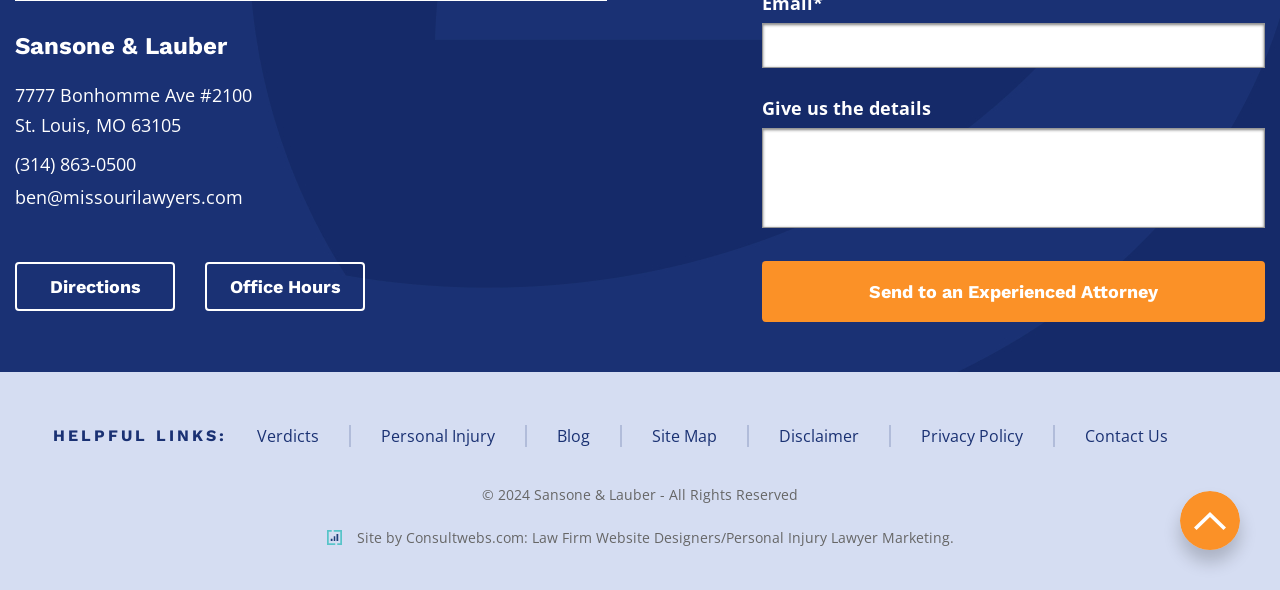Can you provide the bounding box coordinates for the element that should be clicked to implement the instruction: "Click the 'Verdicts' link"?

[0.2, 0.72, 0.249, 0.757]